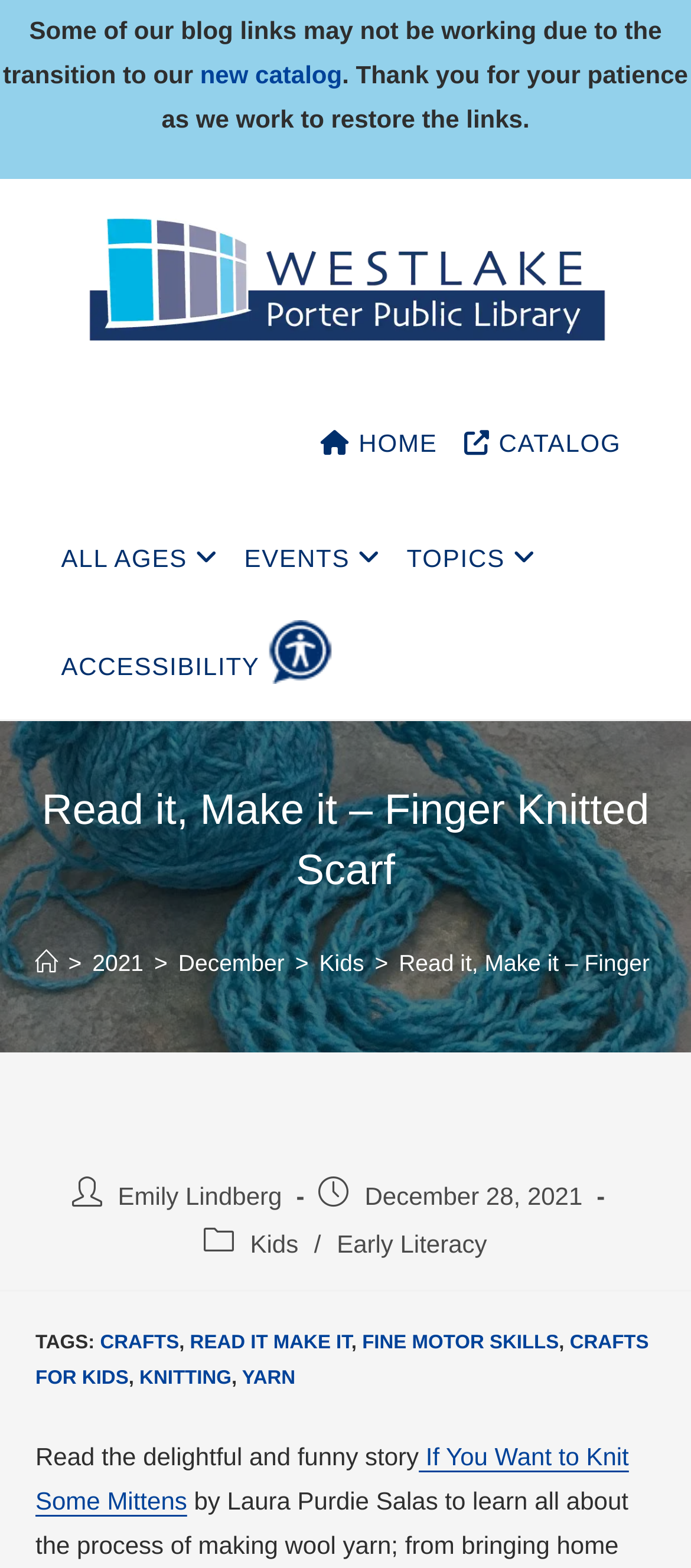Give a detailed account of the webpage, highlighting key information.

This webpage is about a blog post titled "Read it, Make it – Finger Knitted Scarf" from the Westlake Porter Public Library. At the top, there is a notification about some blog links not working due to a transition to a new catalog, with a link to the new catalog. Below this, there is a logo of the Westlake Porter Public Library, which is also a link to the library's homepage.

The main navigation menu is located in the middle of the top section, with links to "HOME", "CATALOG", "ALL AGES", "EVENTS", "TOPICS", and "ACCESSIBILITY". 

The main content of the webpage is divided into sections. The first section has a heading "Read it, Make it – Finger Knitted Scarf" and a breadcrumb navigation showing the path "Home > 2021 > December > Kids". Below this, there is information about the author, Emily Lindberg, and the date of the post, December 28, 2021. 

The next section has links to categories, including "Kids", "Early Literacy", and several tags related to crafts and knitting. 

Finally, there is a paragraph that starts with "Read the delightful and funny story If You Want to Knit Some Mittens by Laura Purdie Salas to learn all about the process of making wool yarn; from bringing home..."